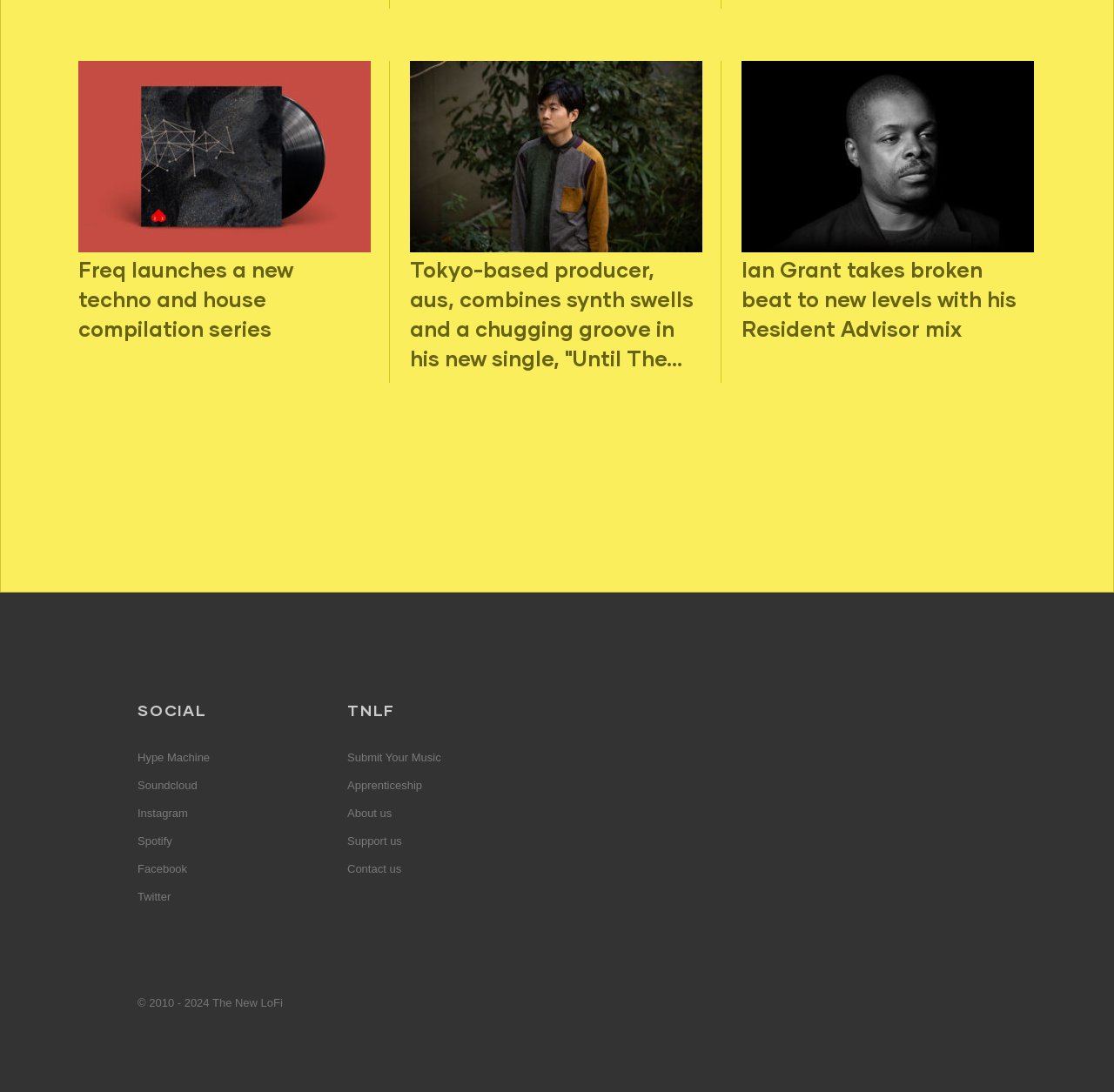What is the purpose of the 'Submit Your Music' link?
Provide a comprehensive and detailed answer to the question.

The answer can be found under the 'TNLF' heading, where the link 'Submit Your Music' is listed. This indicates that the purpose of the link is to allow users to submit their music, likely for consideration or publication on the website.